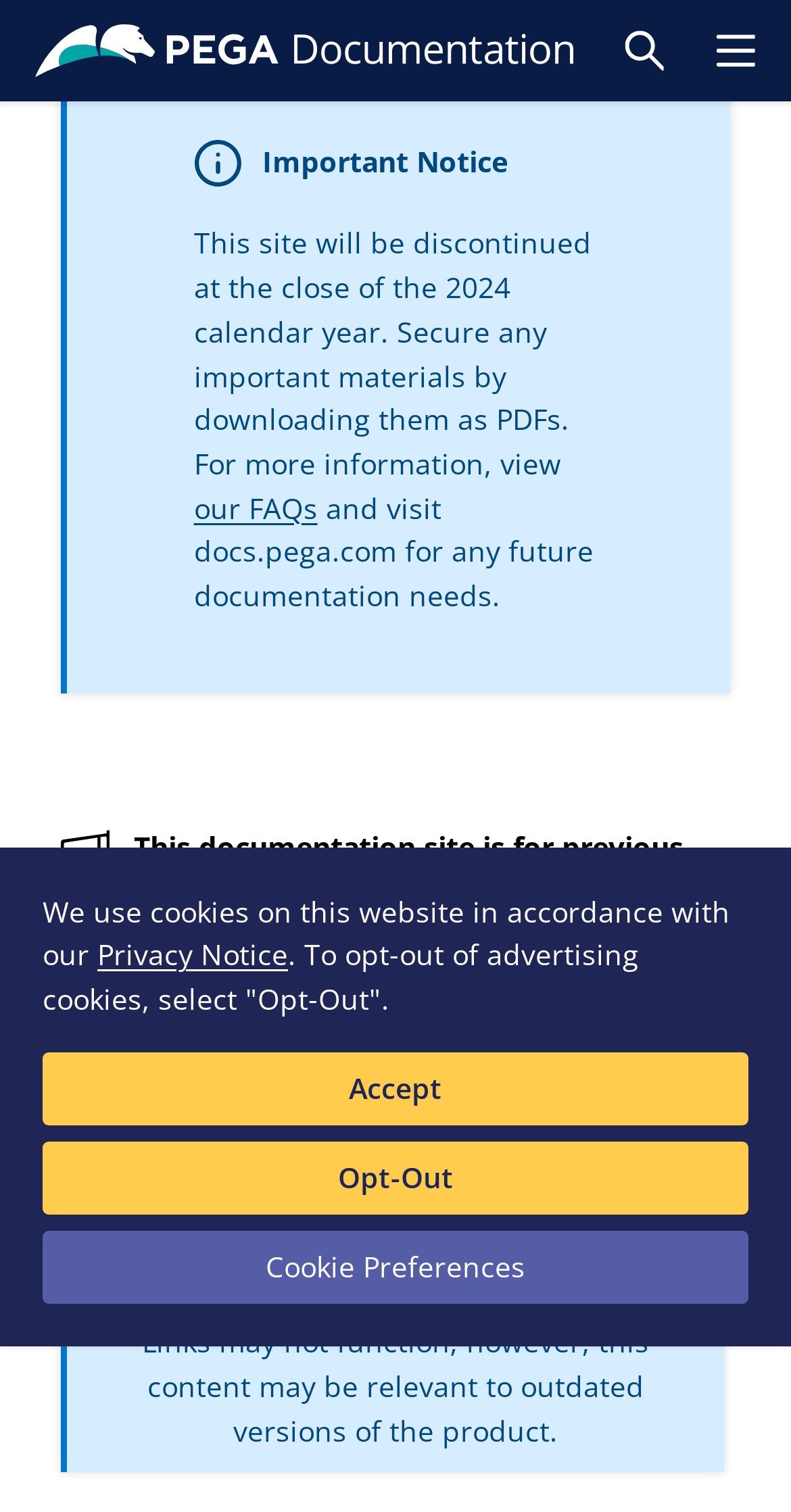Please examine the image and answer the question with a detailed explanation:
What is the benefit of logging in to Pega Community?

The benefit of logging in to Pega Community is to experience the benefits of the community, which includes being able to 'crush complexity'.